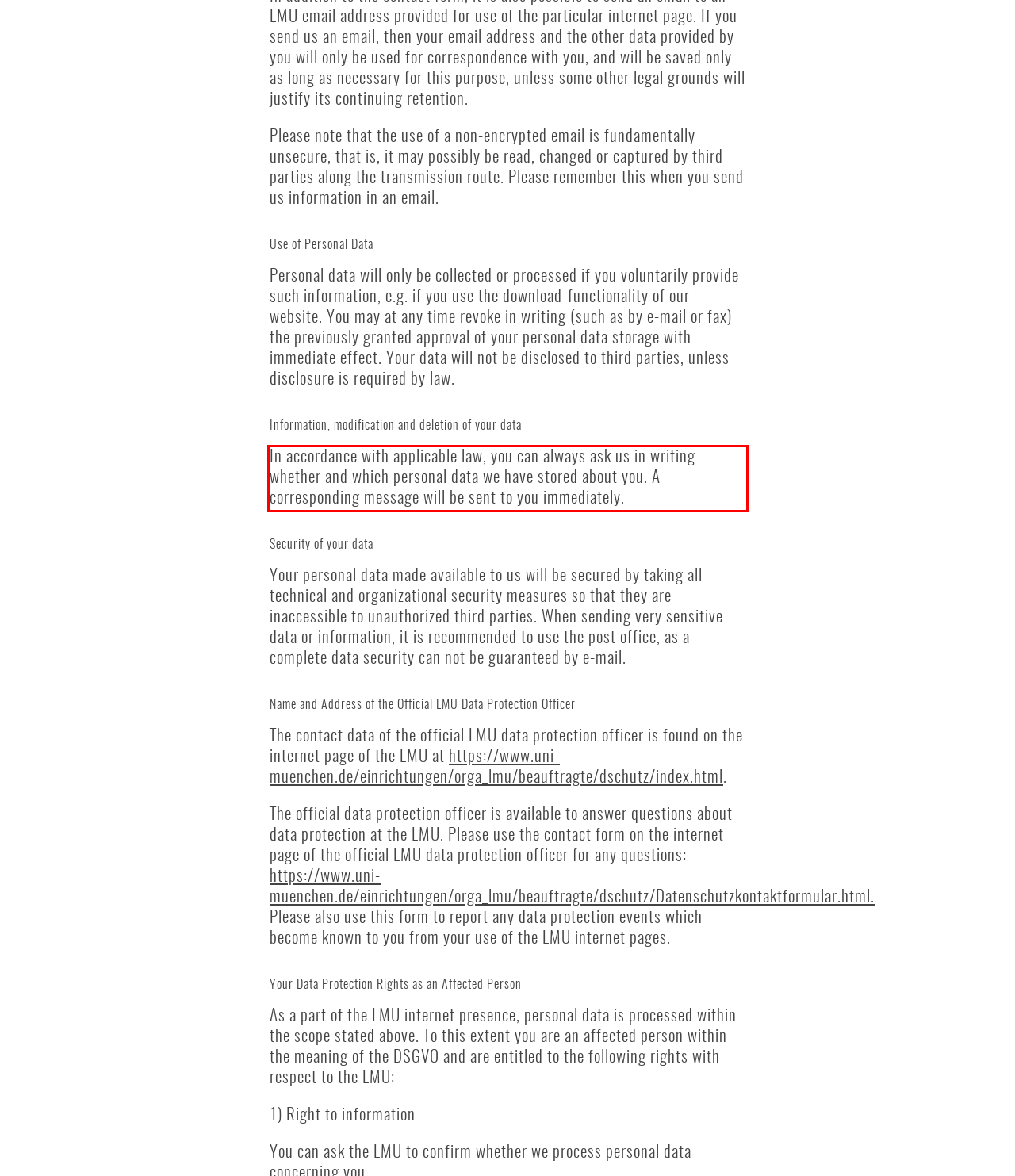You are looking at a screenshot of a webpage with a red rectangle bounding box. Use OCR to identify and extract the text content found inside this red bounding box.

In accordance with applicable law, you can always ask us in writing whether and which personal data we have stored about you. A corresponding message will be sent to you immediately.